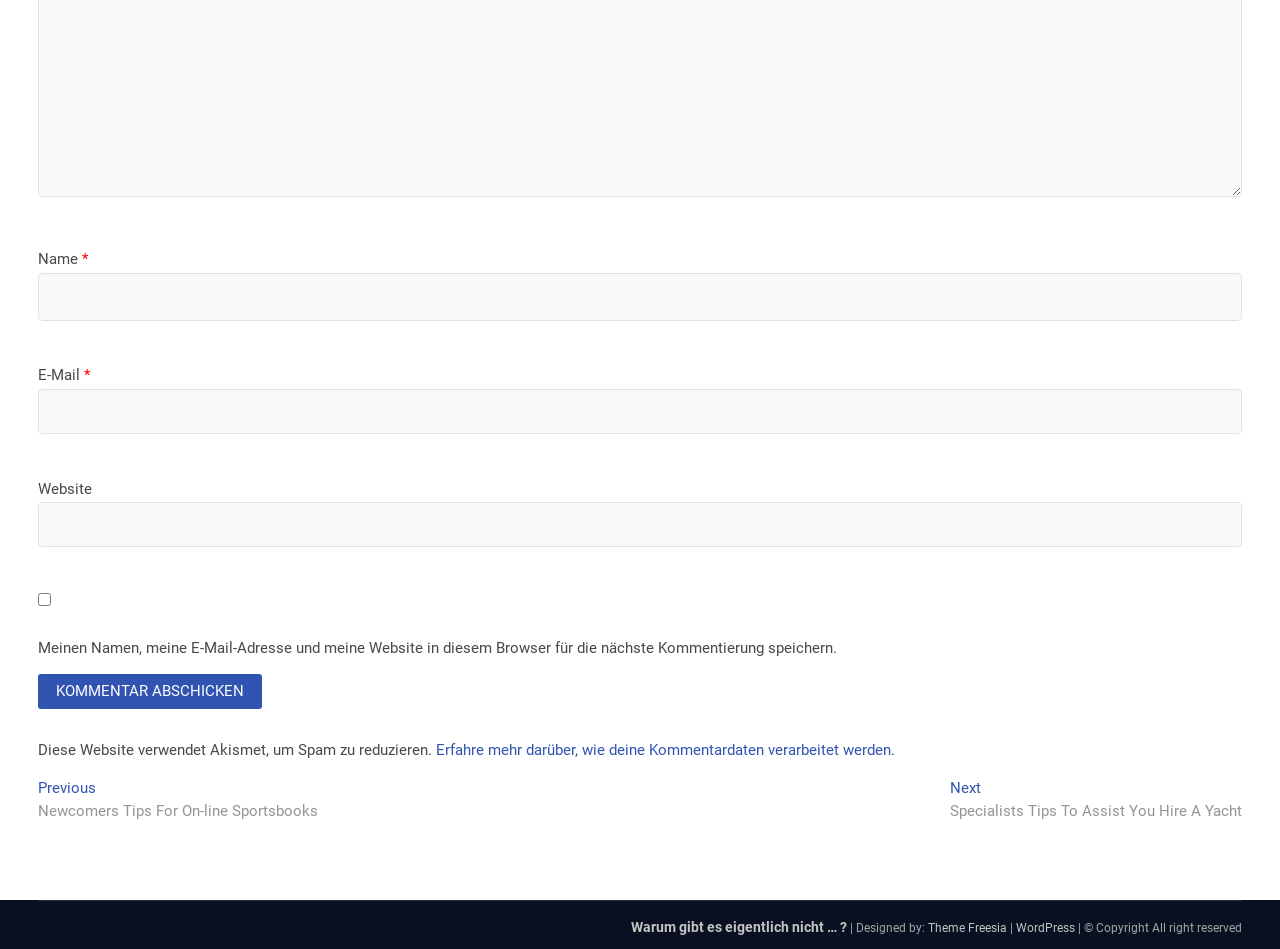Find and provide the bounding box coordinates for the UI element described with: "WordPress".

[0.793, 0.971, 0.84, 0.985]